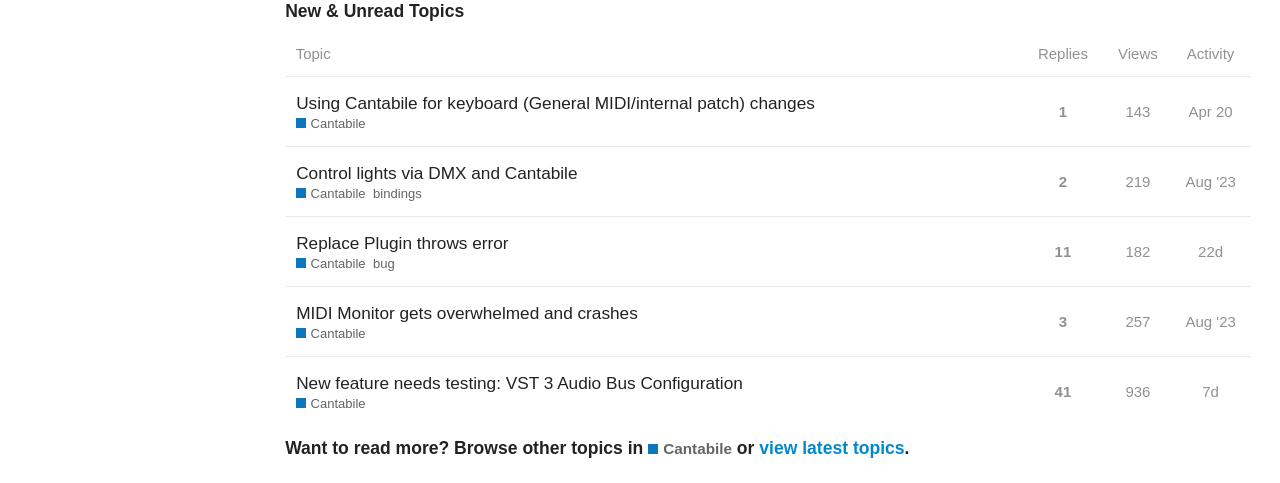Please locate the bounding box coordinates of the element that needs to be clicked to achieve the following instruction: "View topic 'Using Cantabile for keyboard (General MIDI/internal patch) changes Cantabile'". The coordinates should be four float numbers between 0 and 1, i.e., [left, top, right, bottom].

[0.223, 0.185, 0.801, 0.304]